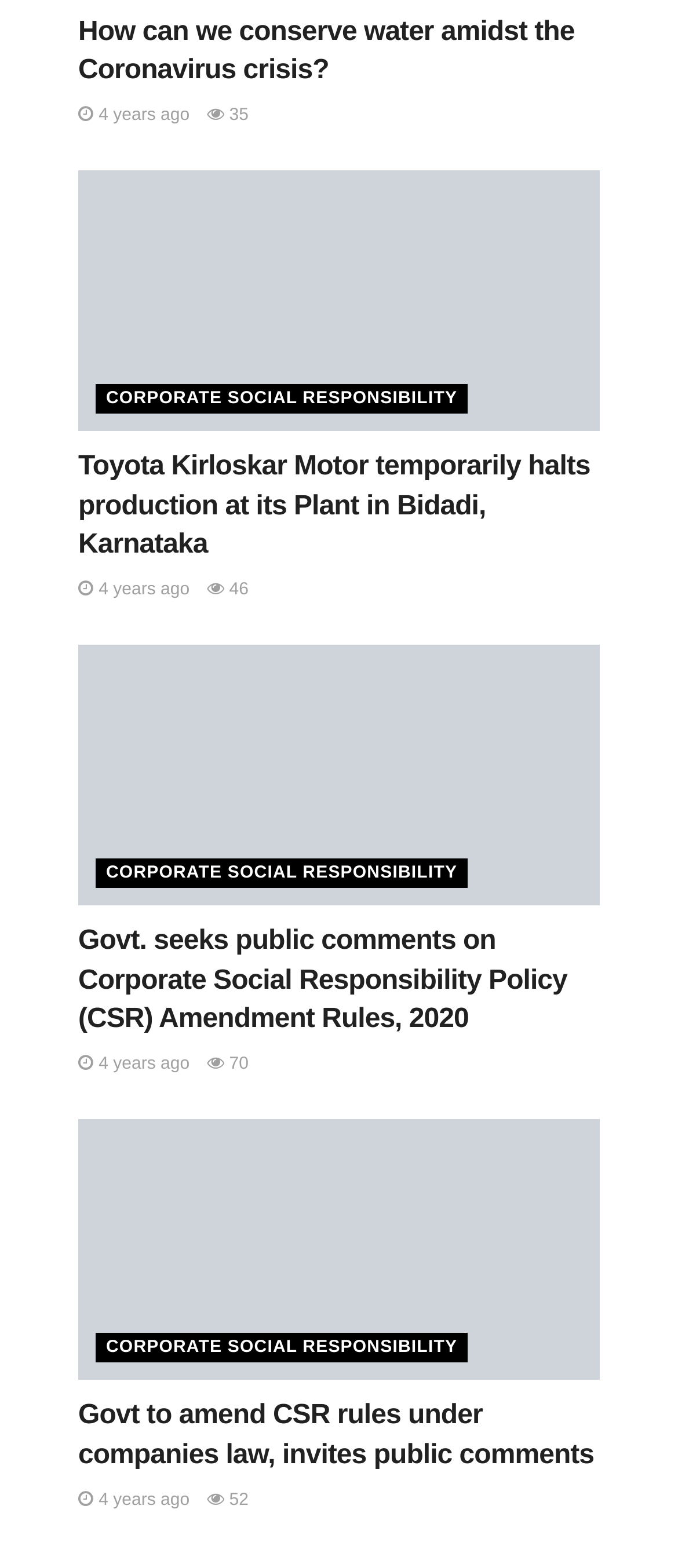What is the source of the third article?
Answer the question with a detailed and thorough explanation.

I looked at the third 'article' element [1372] and its child elements. The 'link' element [1670] inside it has the text 'India CSR', which suggests that the source of the third article is India CSR.